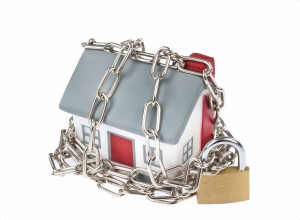What is the purpose of the locked house?
Refer to the image and provide a concise answer in one word or phrase.

To symbolize home security